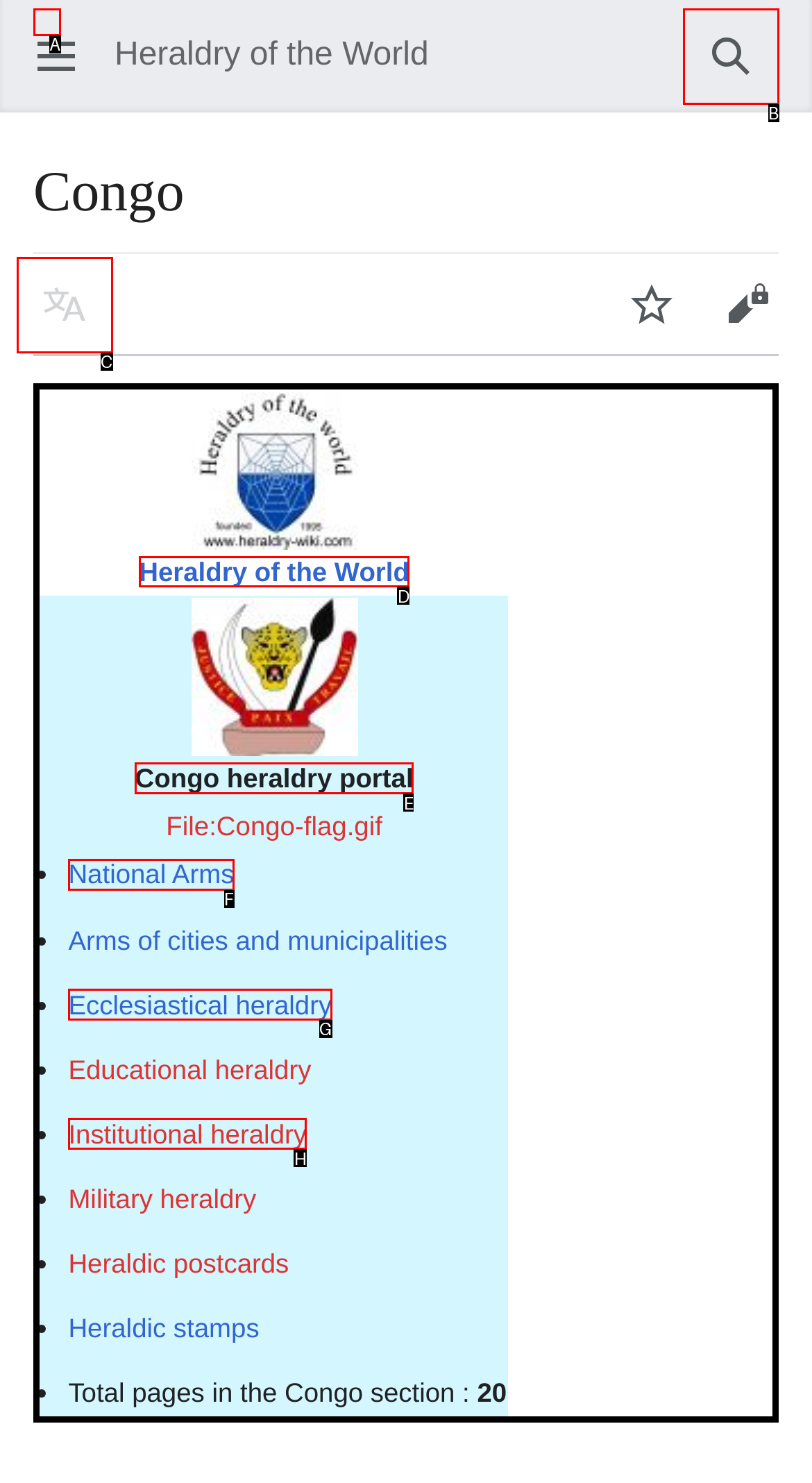Which letter corresponds to the correct option to complete the task: View Congo heraldry portal?
Answer with the letter of the chosen UI element.

D